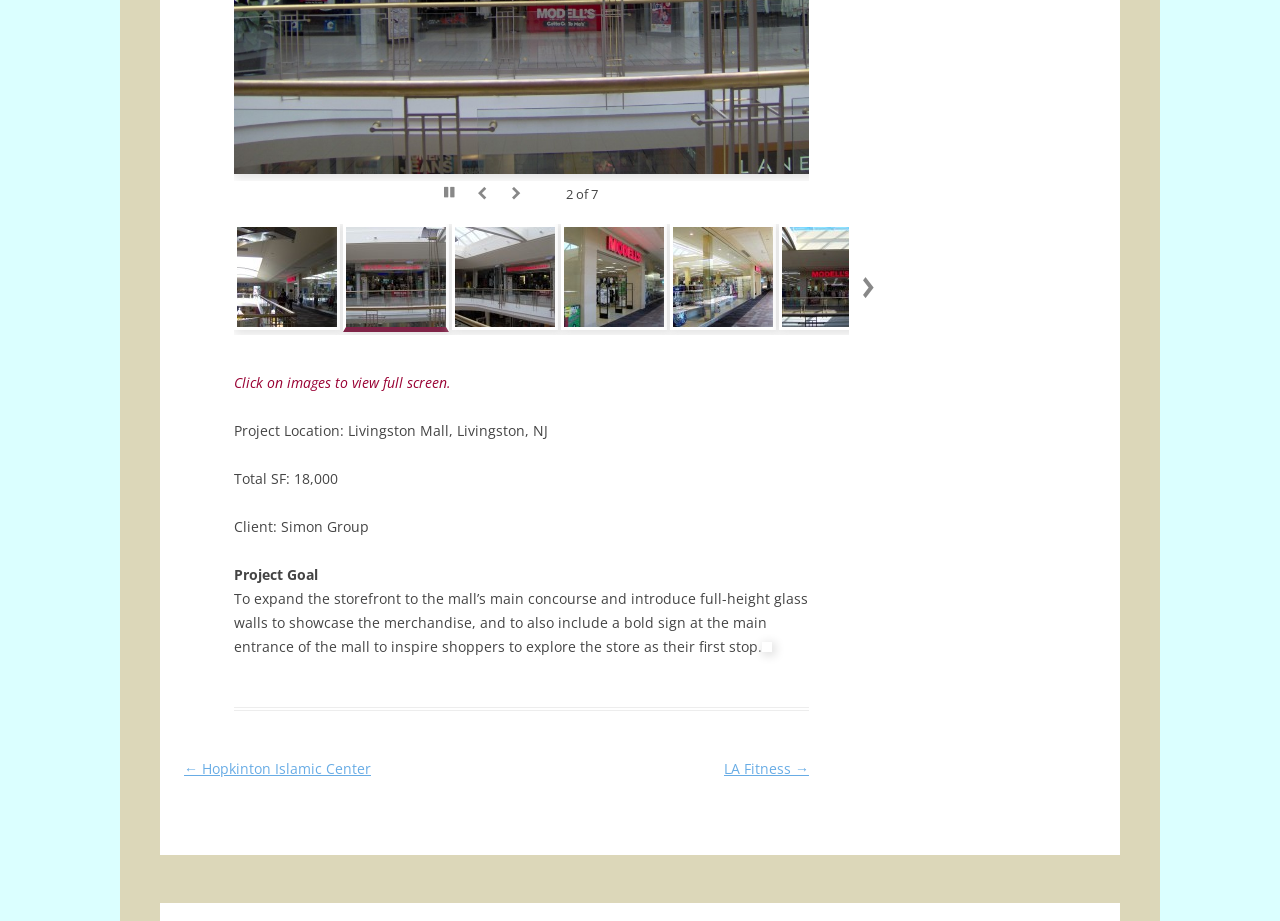Please give a one-word or short phrase response to the following question: 
How many images are on this page?

7